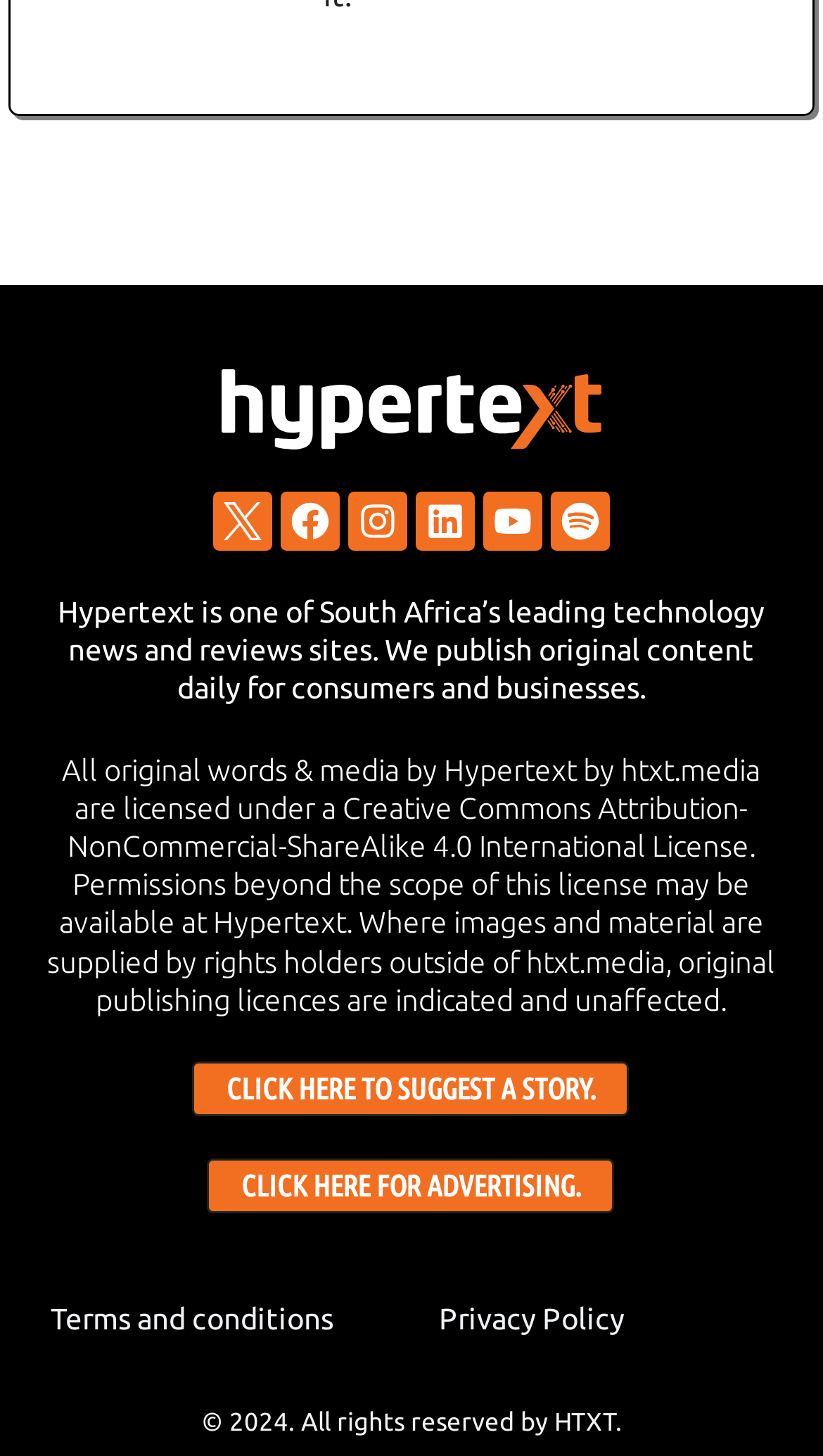What year is the copyright reserved for?
Based on the visual, give a brief answer using one word or a short phrase.

2024